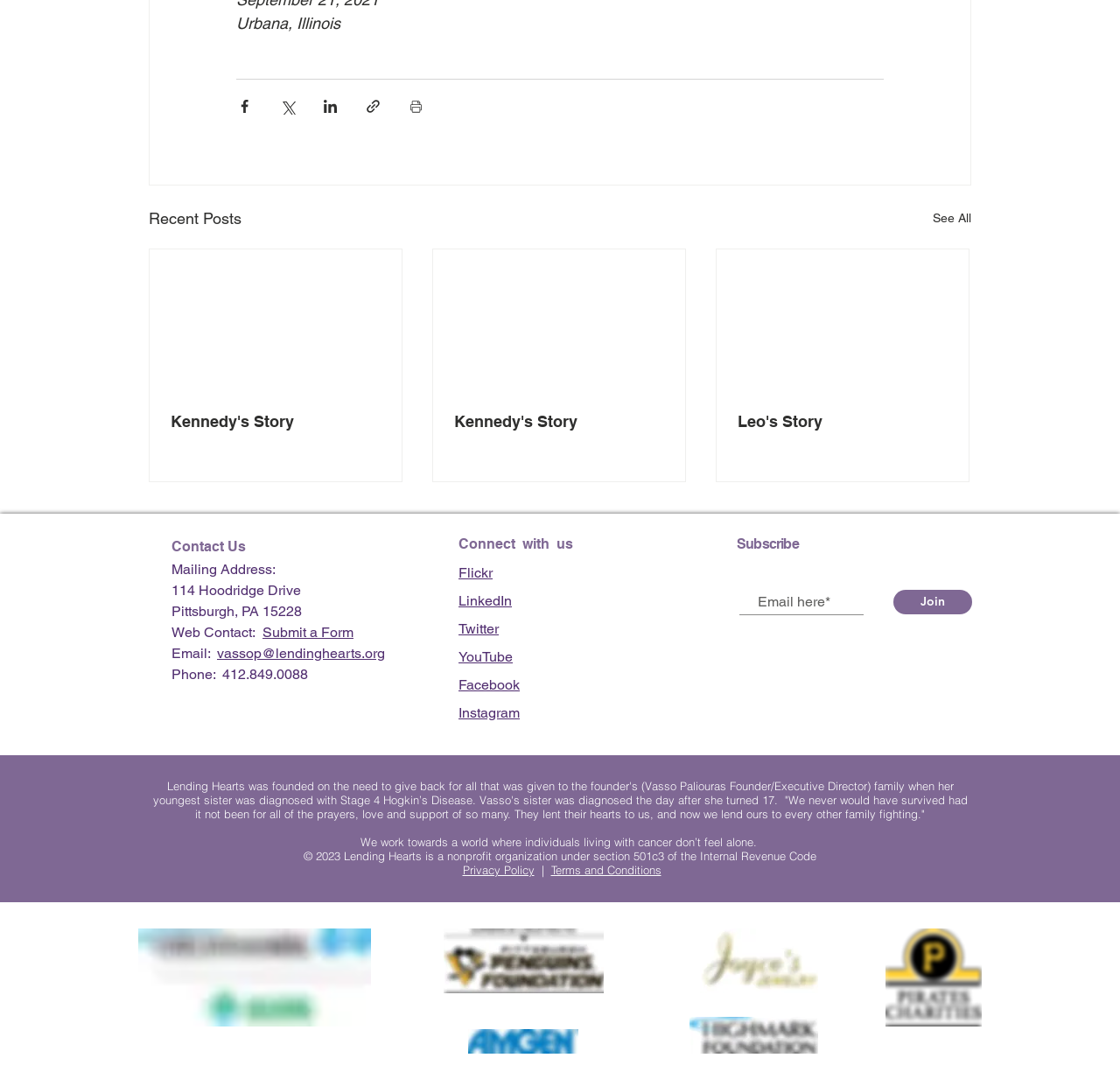Using the information in the image, give a detailed answer to the following question: How many social media links are there?

There are 7 social media links on the webpage, which can be found in the 'Connect with us' section. These links are for Flickr, LinkedIn, Twitter, YouTube, Facebook, and Instagram.